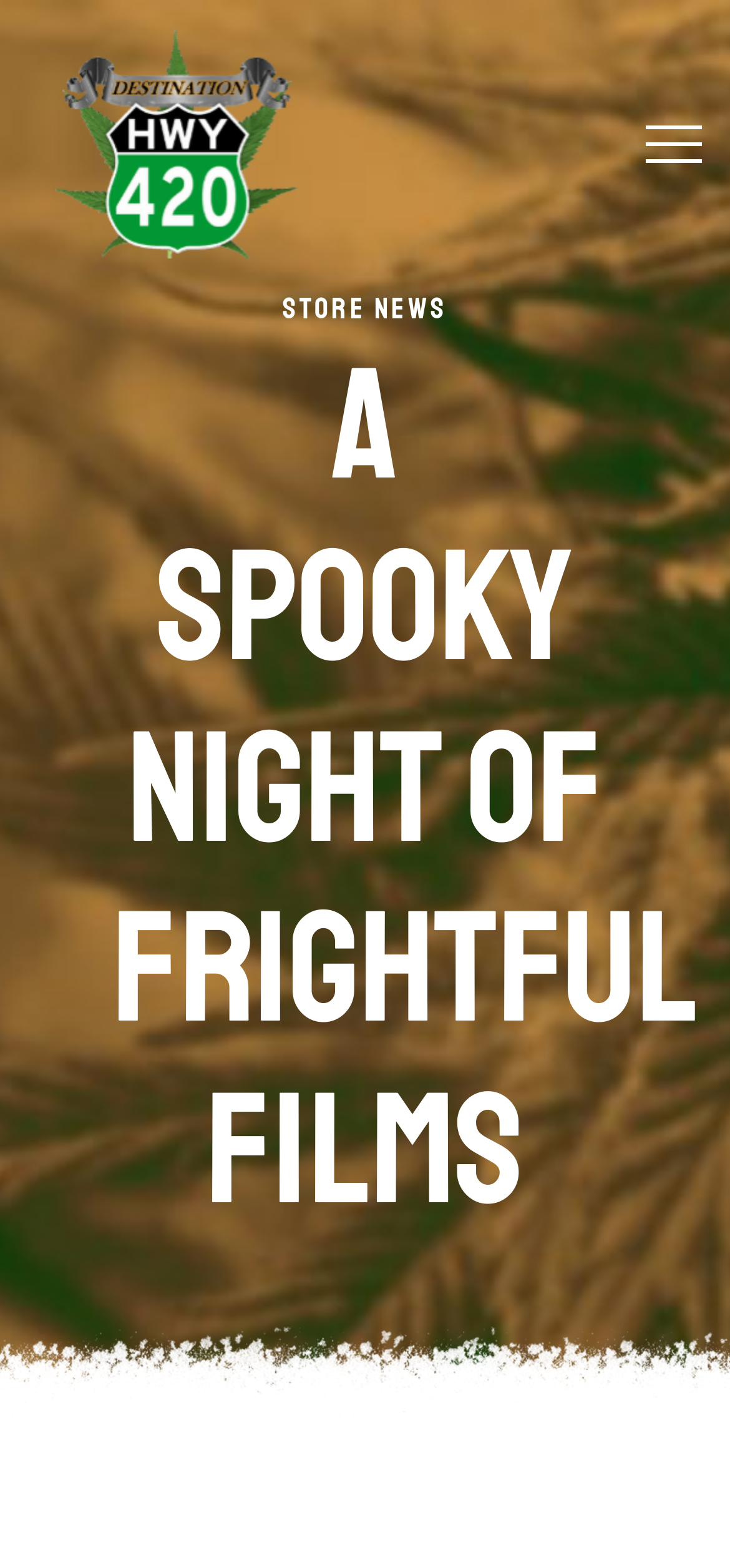Use a single word or phrase to answer the question: 
What is the name of the dispensary?

DH420